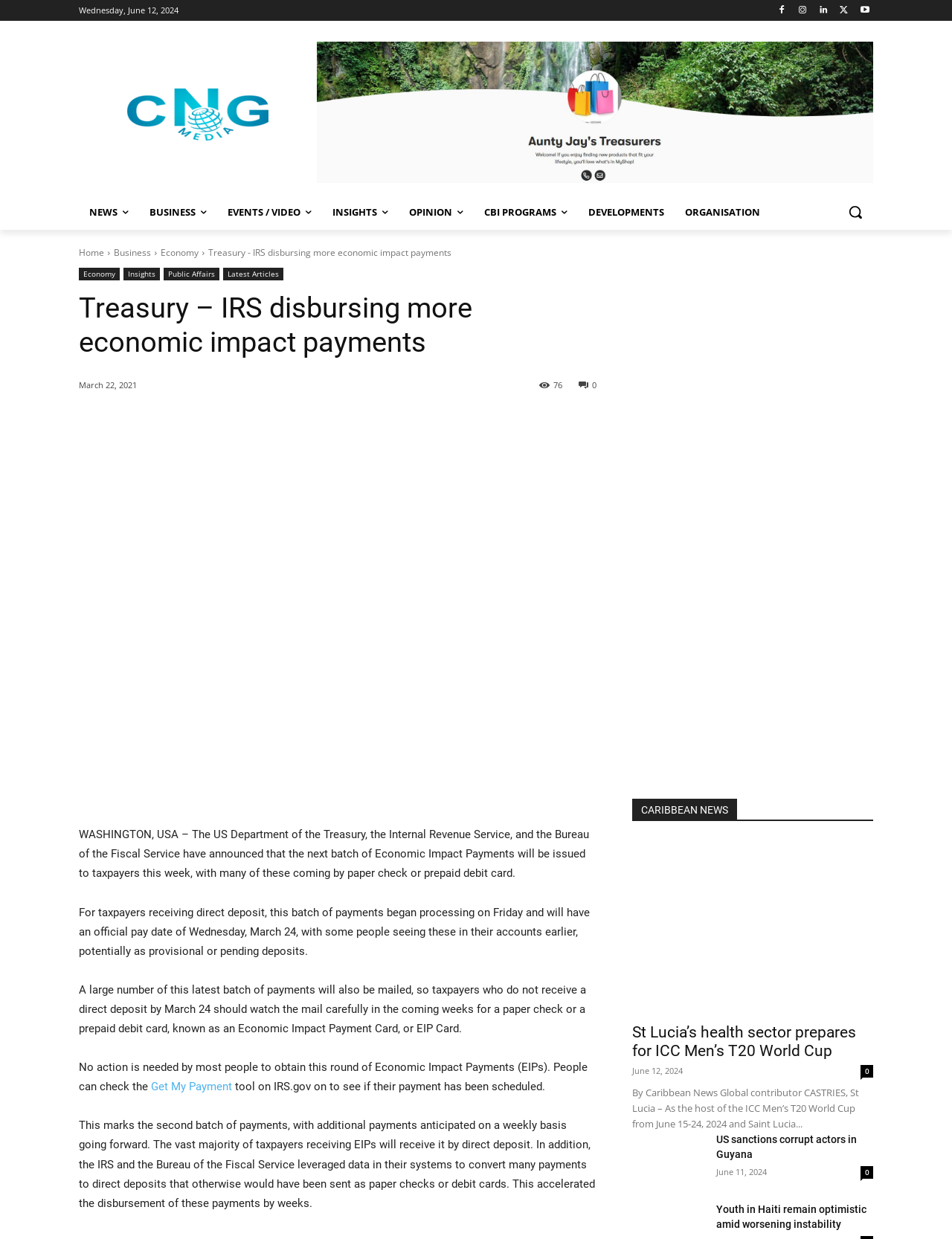Determine the bounding box coordinates for the clickable element to execute this instruction: "Go to 'Home' page". Provide the coordinates as four float numbers between 0 and 1, i.e., [left, top, right, bottom].

[0.083, 0.199, 0.109, 0.209]